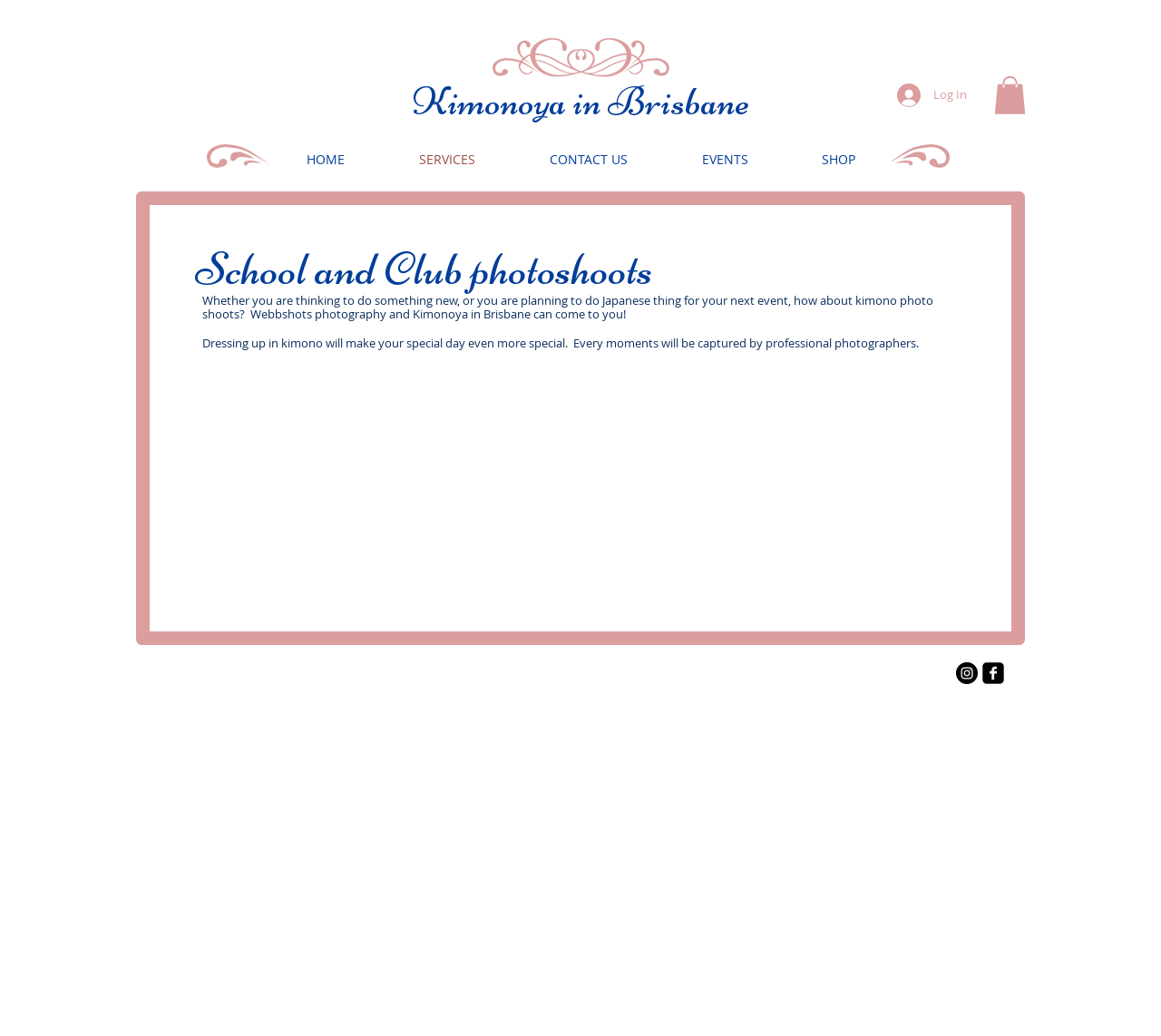What is the theme of the photoshoots offered?
Please answer using one word or phrase, based on the screenshot.

Japanese